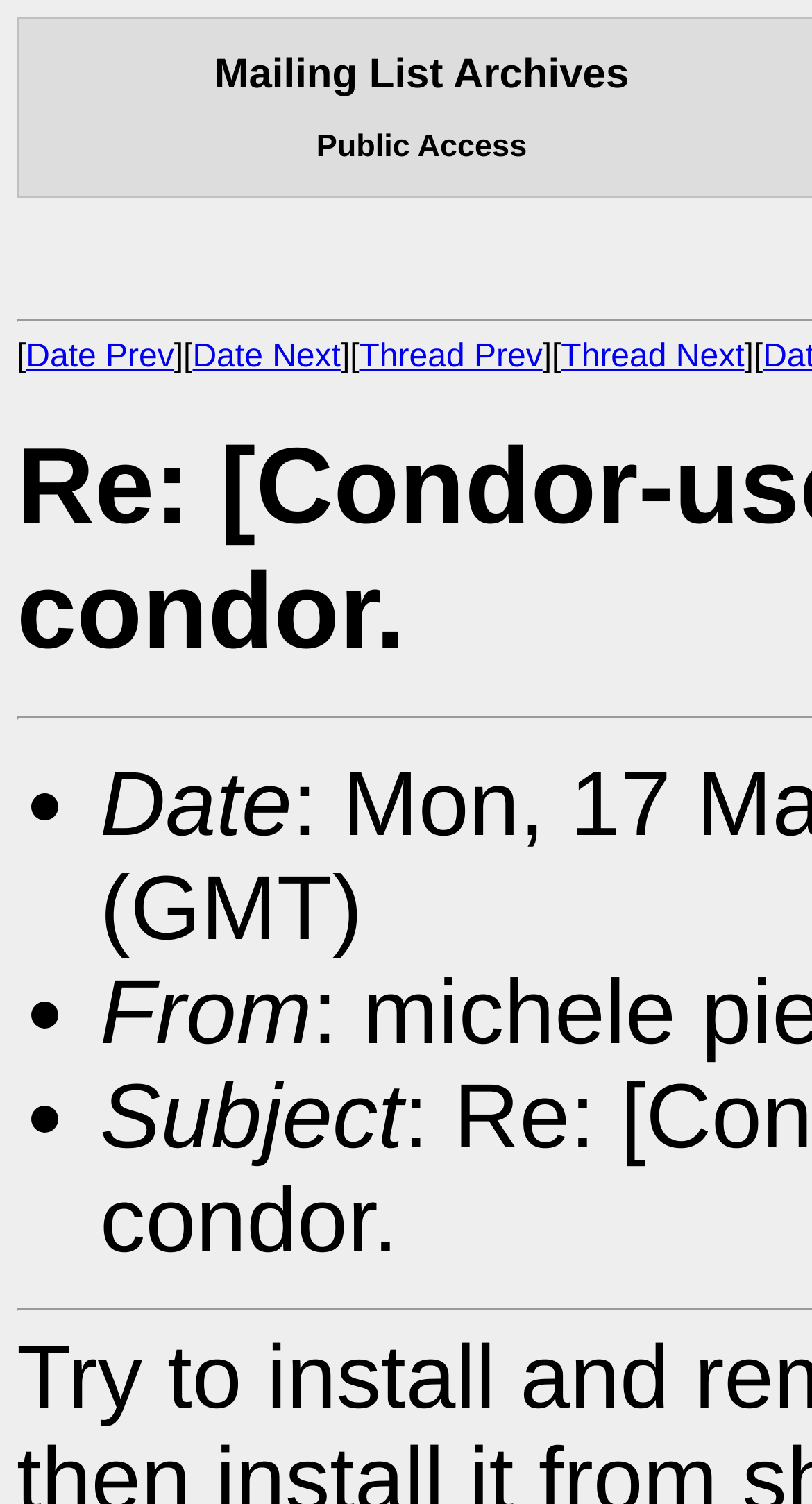What is the position of the 'Thread Next' link?
Please provide a single word or phrase answer based on the image.

Right side